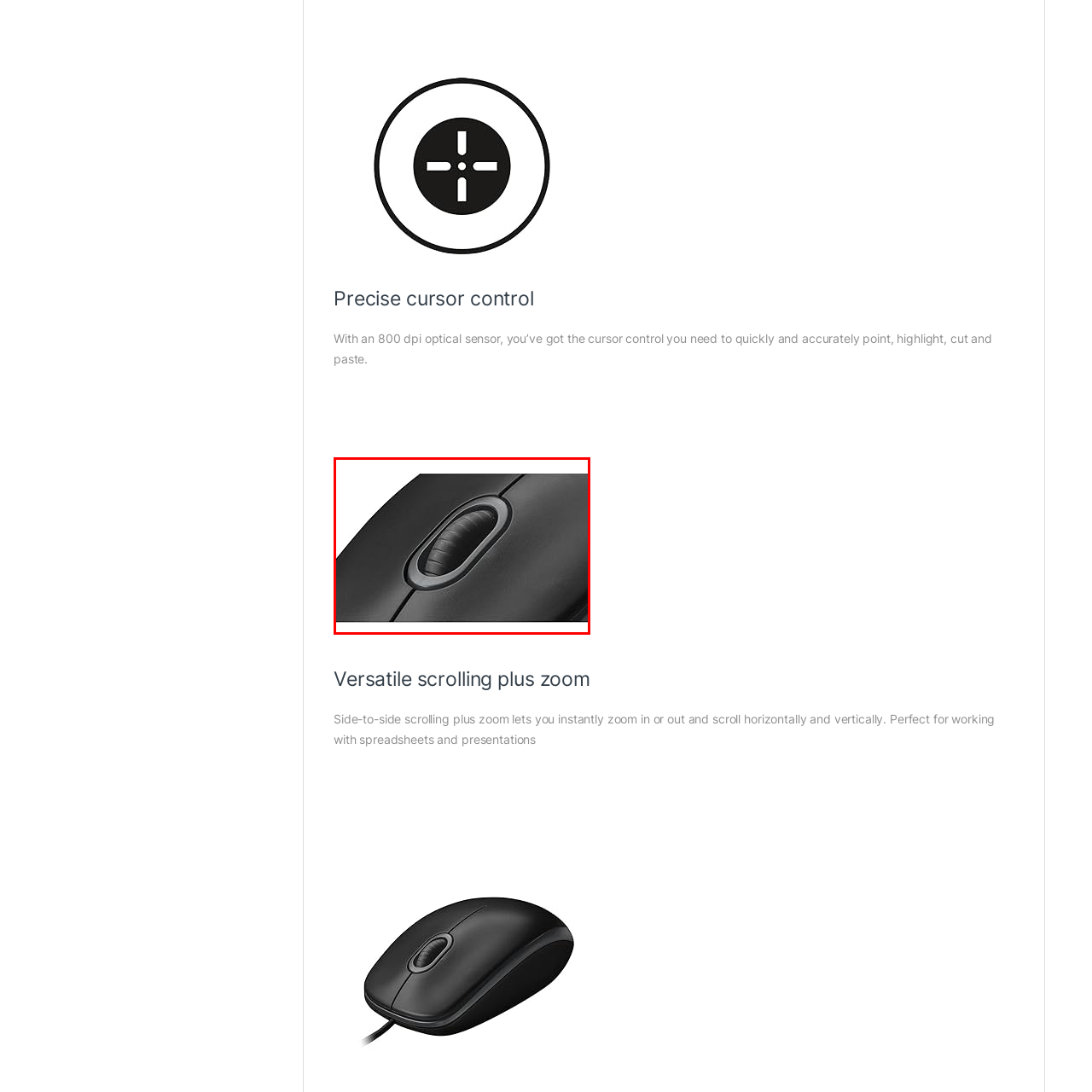Focus on the image encased in the red box and respond to the question with a single word or phrase:
What is the purpose of the grooves on the scroll wheel?

tactile feedback